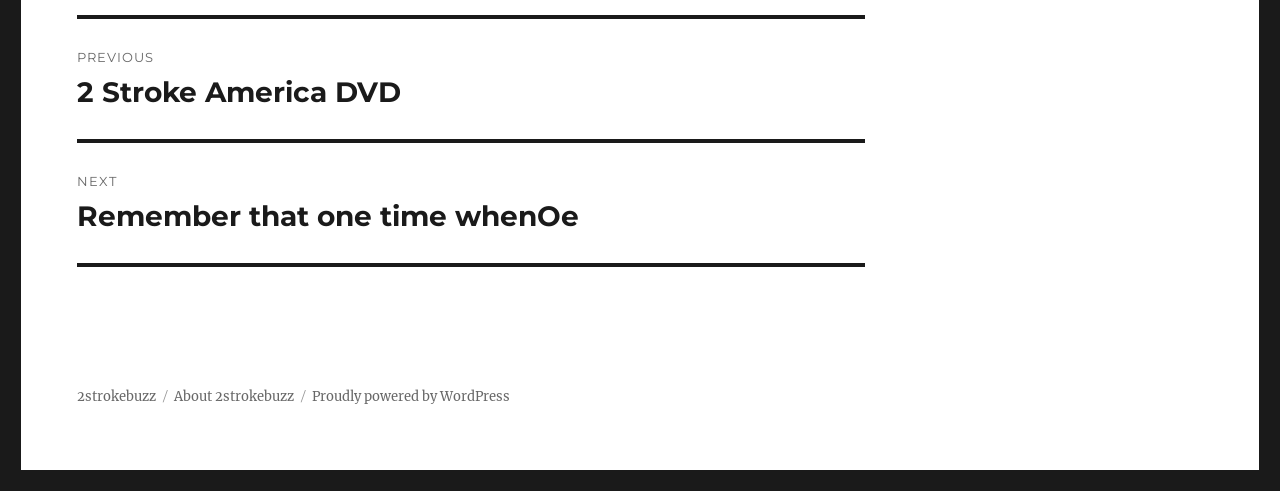Locate the UI element that matches the description Proudly powered by WordPress in the webpage screenshot. Return the bounding box coordinates in the format (top-left x, top-left y, bottom-right x, bottom-right y), with values ranging from 0 to 1.

[0.244, 0.791, 0.399, 0.825]